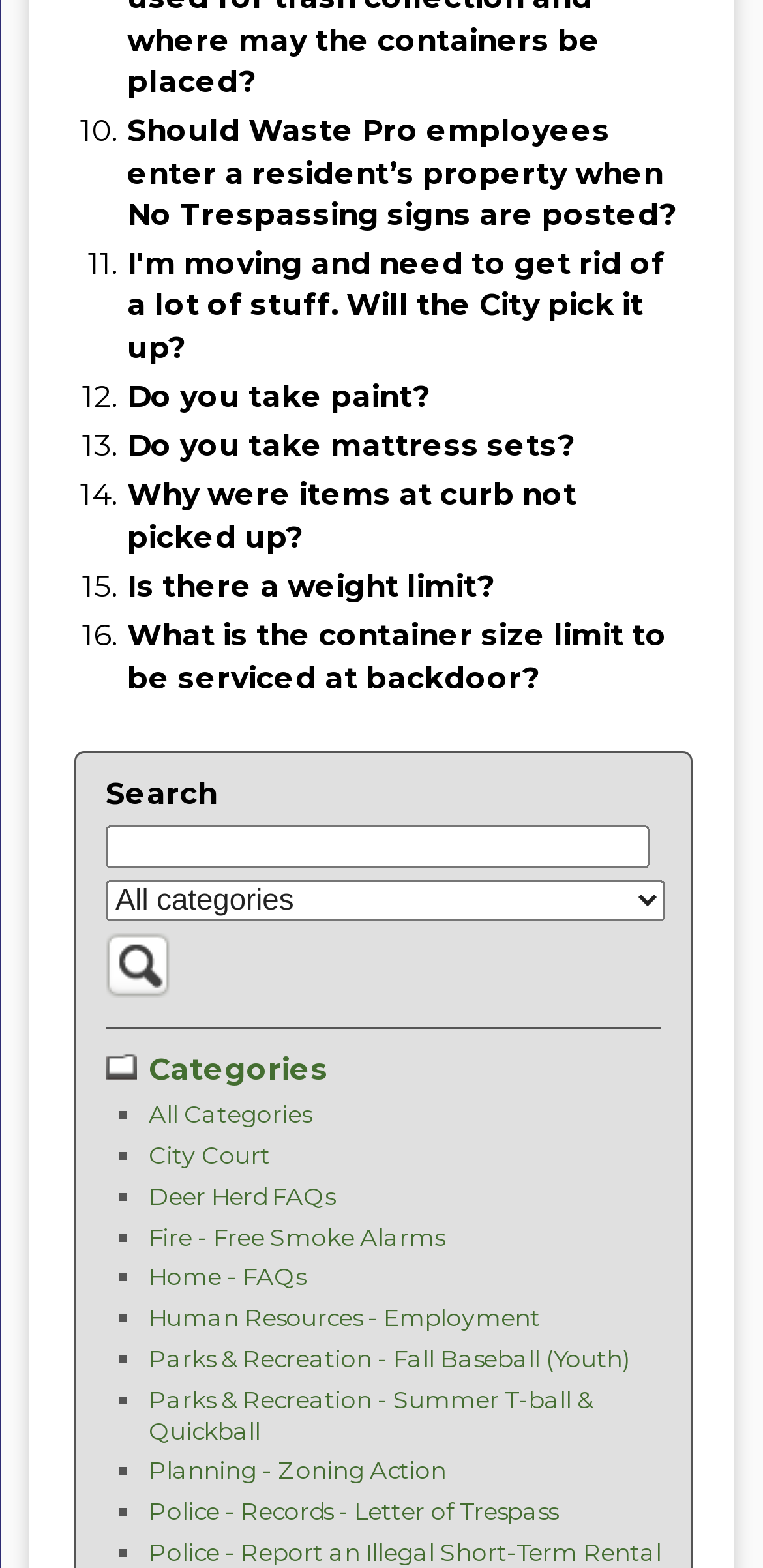Is there a search function on this webpage?
Analyze the image and deliver a detailed answer to the question.

I can see a search bar with a placeholder text 'Search terms' and a search button with an image of a magnifying glass. This suggests that users can enter keywords to search for specific FAQs on this webpage.